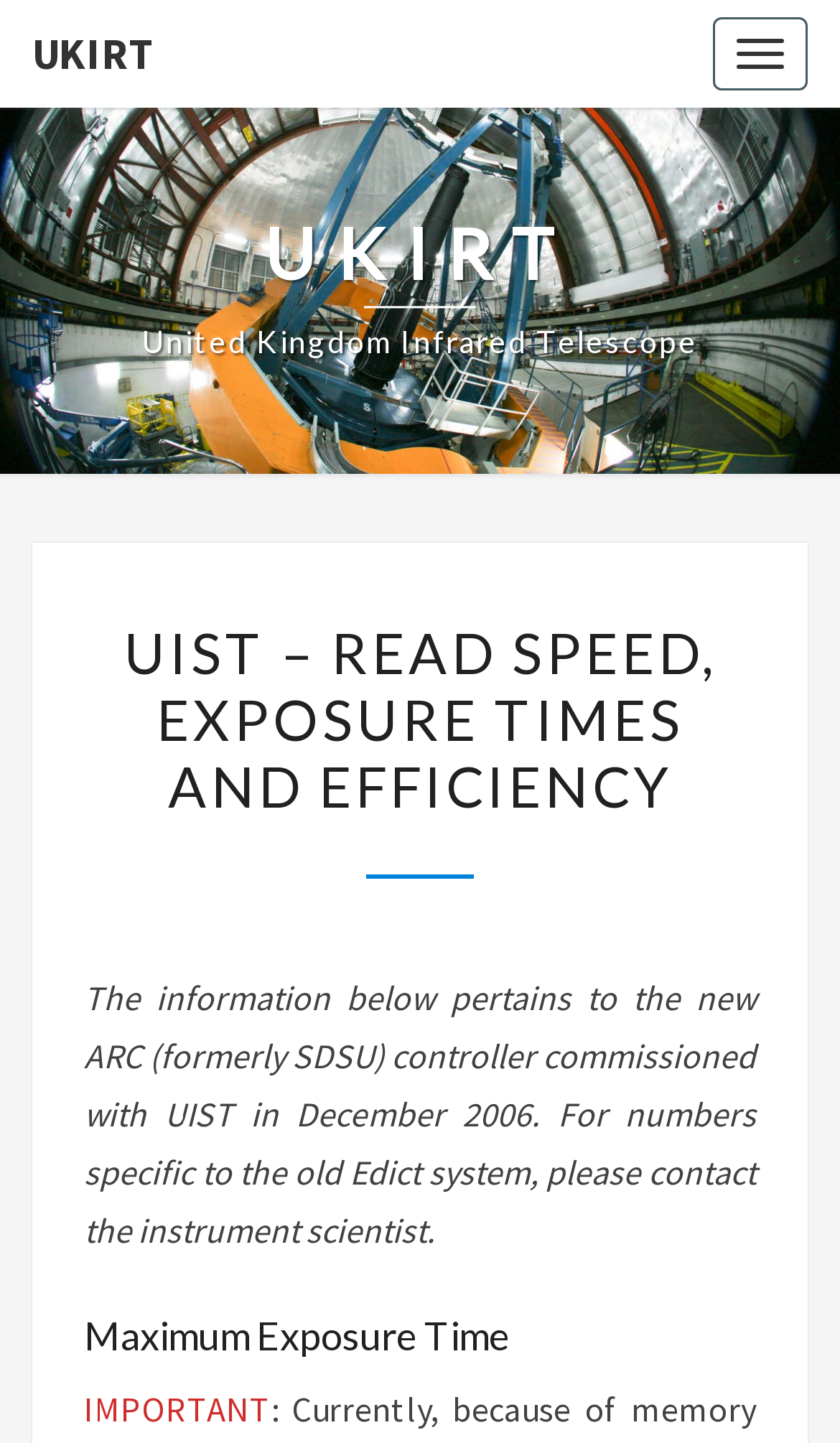Articulate a complete and detailed caption of the webpage elements.

The webpage is about the UIST (UKIRT Infrared Sensor Test) controller, specifically focusing on read speed, exposure times, and efficiency. At the top-left corner, there is a link to the UKIRT homepage. Next to it, there is a button to toggle navigation. 

Below the UKIRT link, there is a heading that displays the full name of UKIRT, "United Kingdom Infrared Telescope". 

The main content of the webpage is divided into sections. The first section has a heading that reads "UIST – READ SPEED, EXPOSURE TIMES AND EFFICIENCY" and a paragraph of text that explains the information provided on the page, which pertains to the new ARC controller commissioned with UIST in December 2006. 

Below this section, there is another heading that reads "Maximum Exposure Time". 

At the very bottom of the page, there is a highlighted text that reads "IMPORTANT".